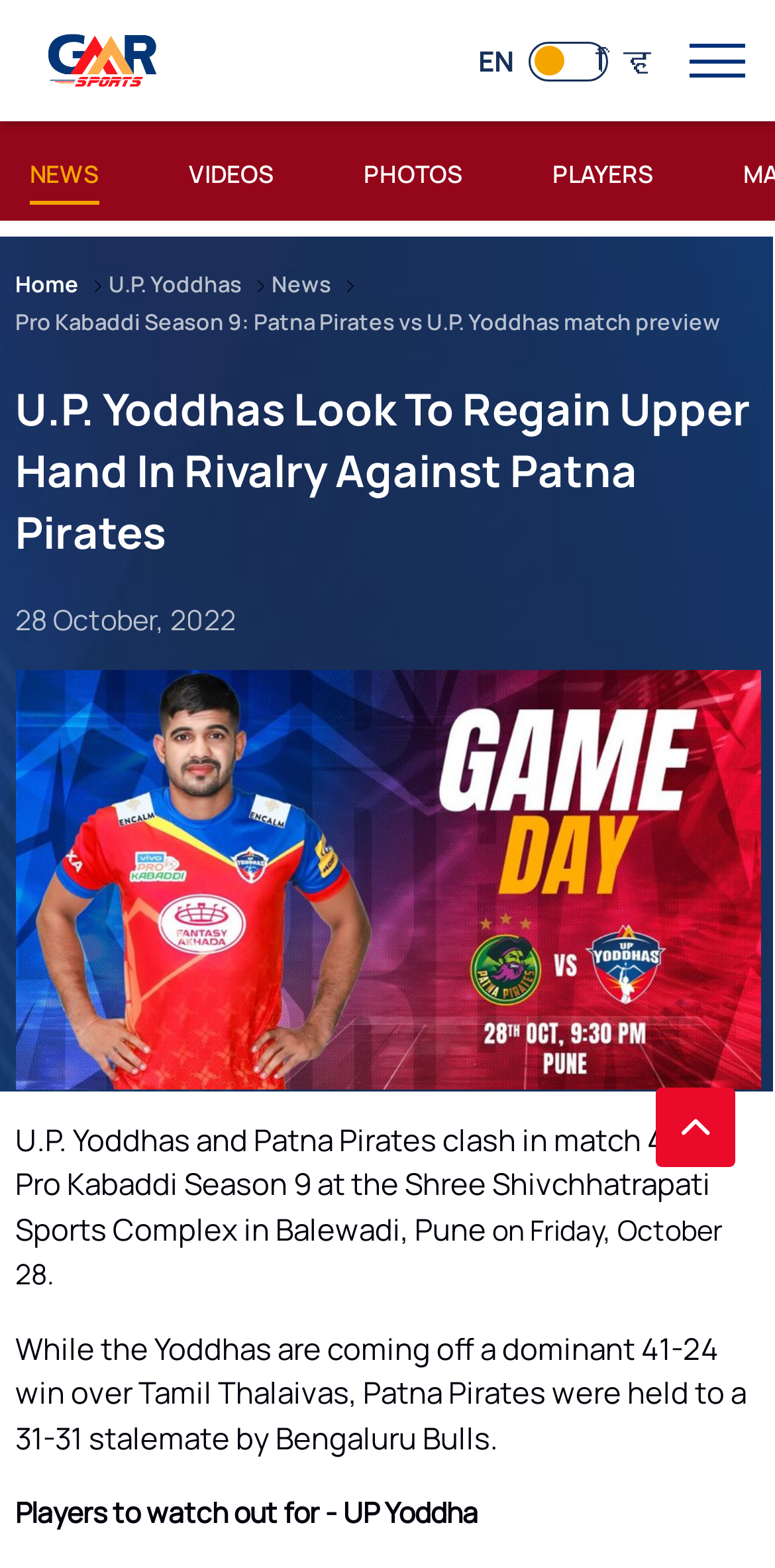What is the recent result of U.P. Yoddhas?
Answer the question with a single word or phrase, referring to the image.

41-24 win over Tamil Thalaivas